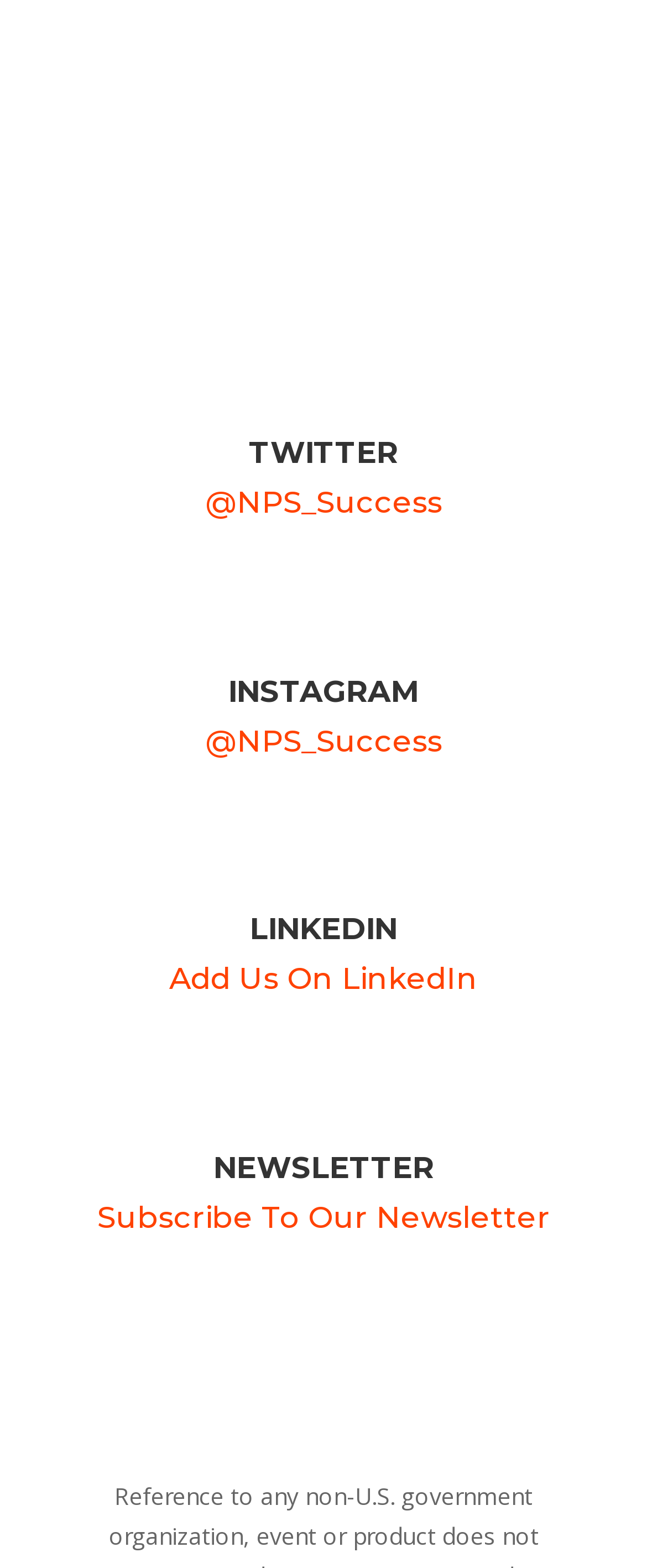Please provide a comprehensive answer to the question below using the information from the image: How many social media platforms are listed?

I counted the number of social media platforms listed on the webpage, which are Twitter, Instagram, LinkedIn, and Newsletter.